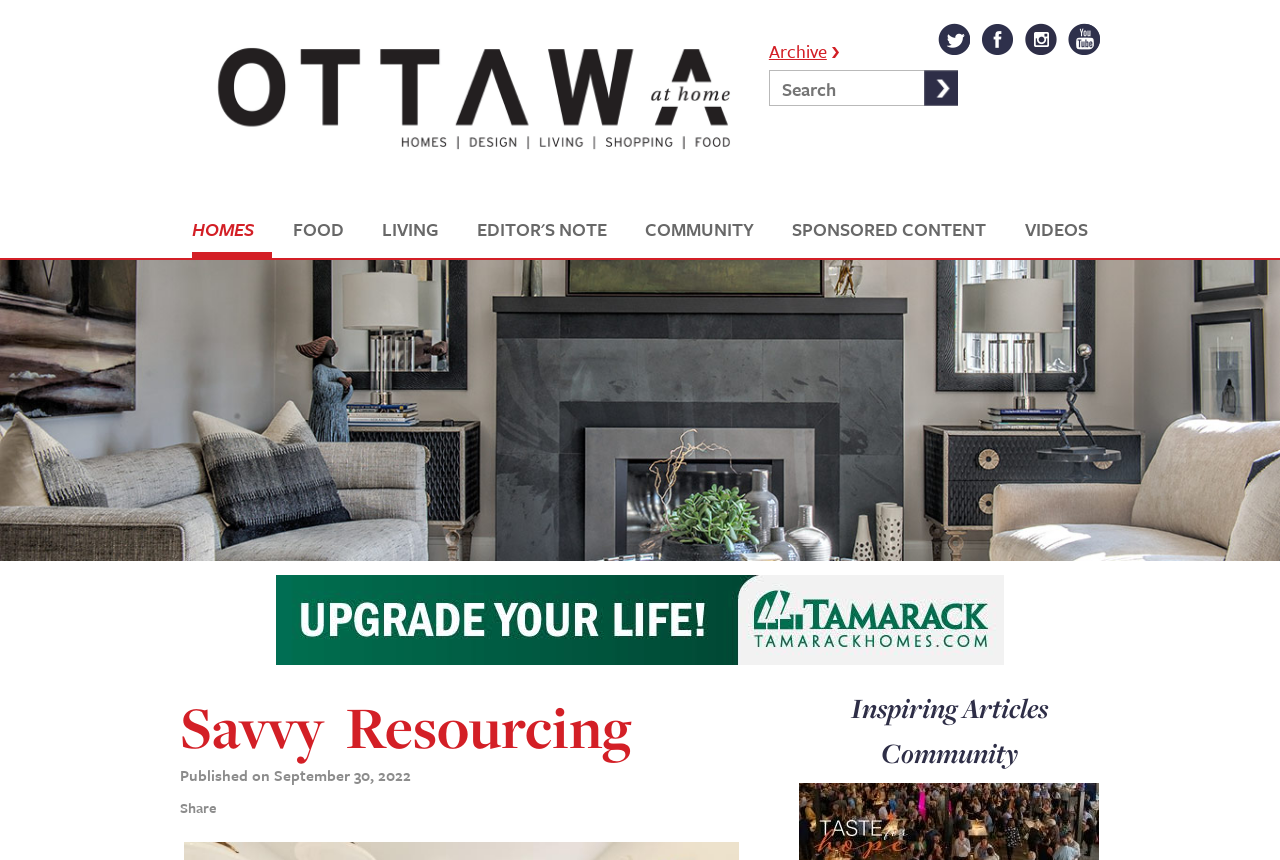What is the function of the button next to the textbox?
Provide a well-explained and detailed answer to the question.

The button next to the textbox is used to submit the search query. It is located at the top right corner of the webpage, next to the textbox with the placeholder text 'Search'.